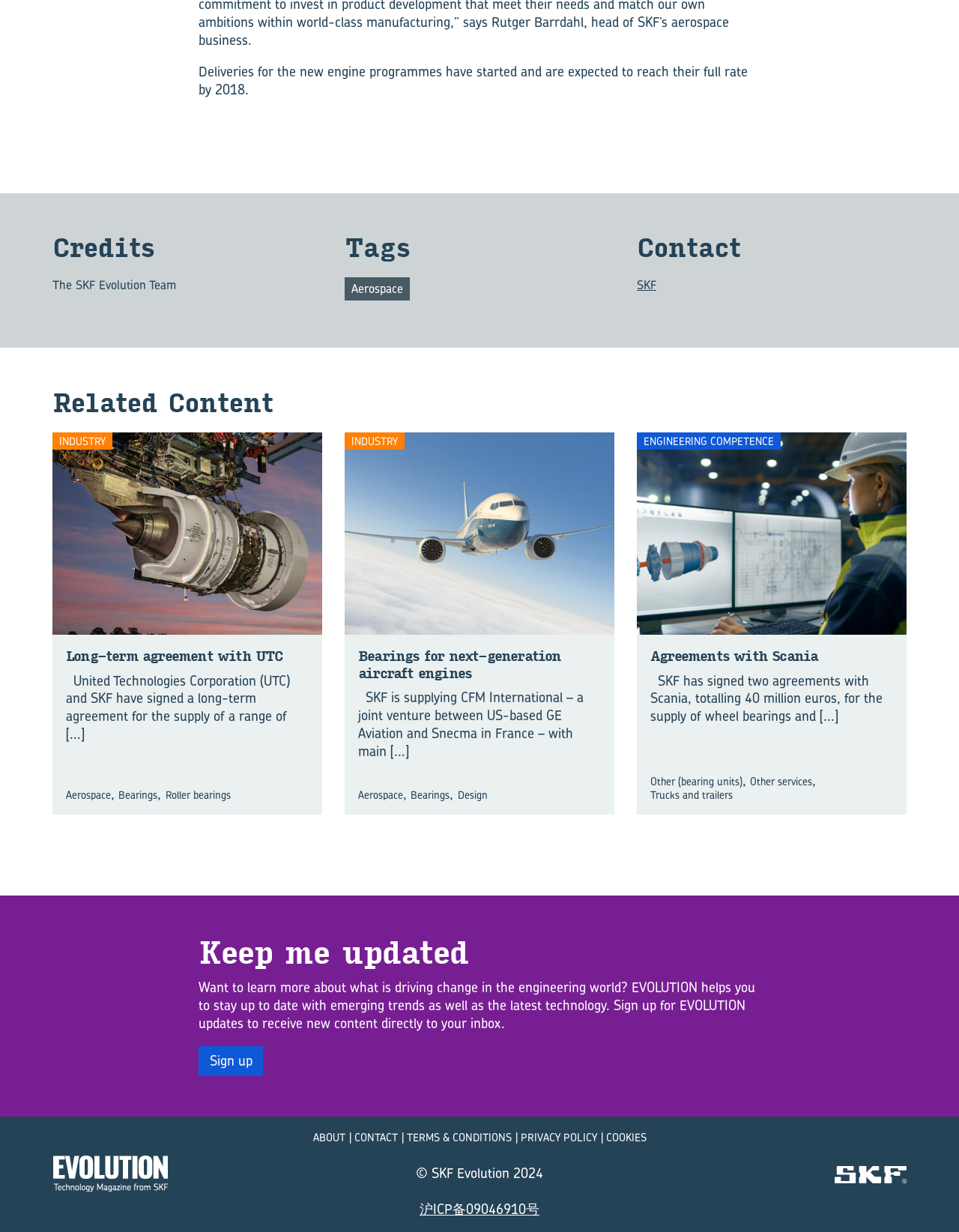Using the provided description: "Other services", find the bounding box coordinates of the corresponding UI element. The output should be four float numbers between 0 and 1, in the format [left, top, right, bottom].

[0.782, 0.628, 0.847, 0.64]